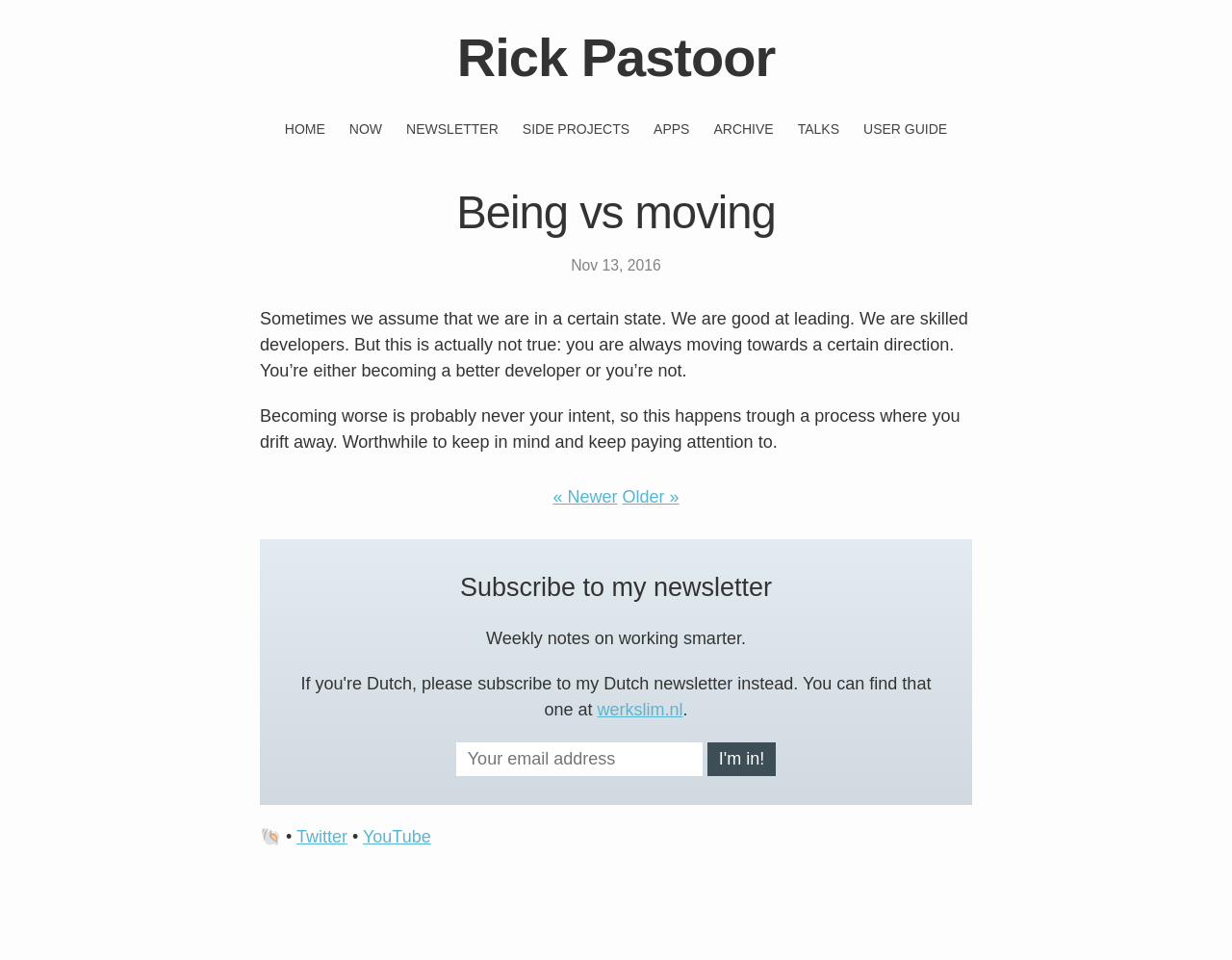Locate the bounding box of the UI element described by: "Please RSVP" in the given webpage screenshot.

None